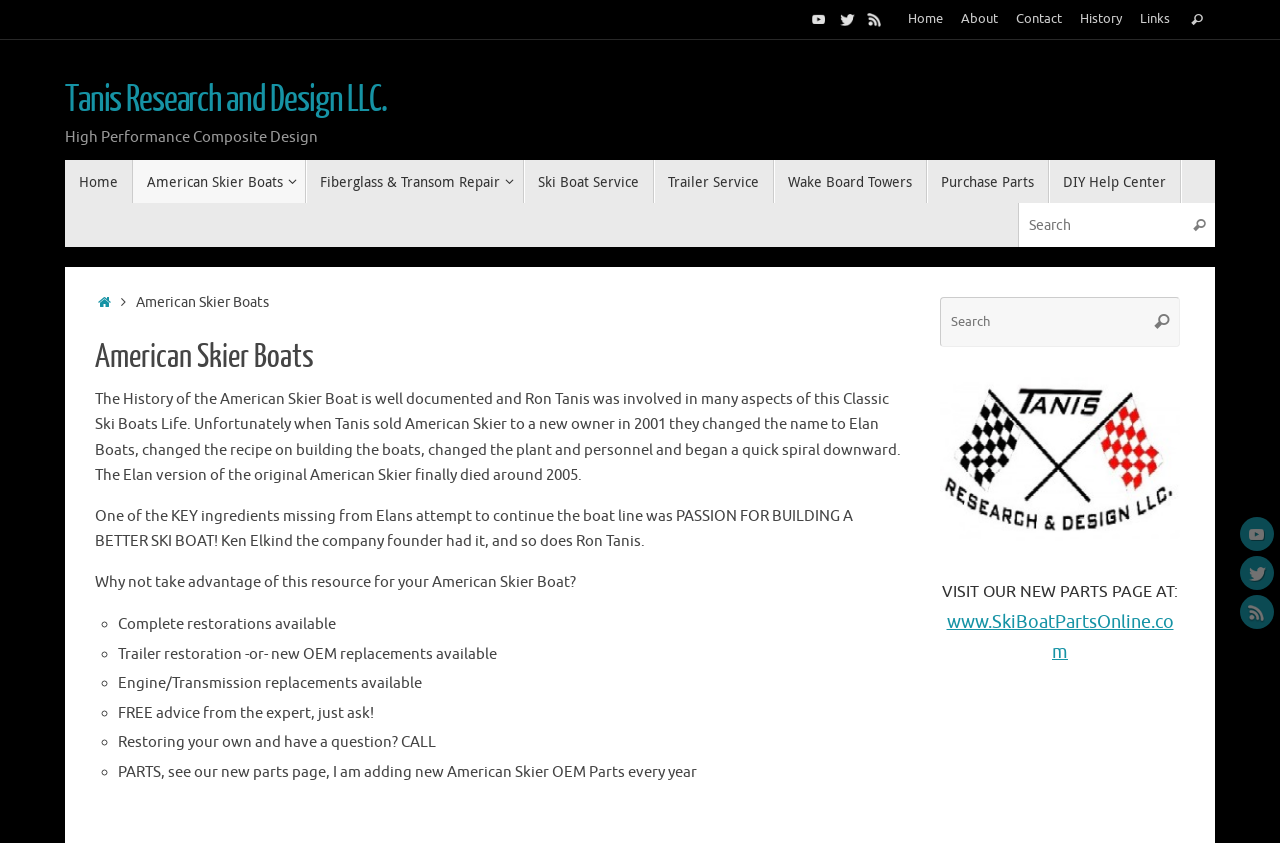Specify the bounding box coordinates of the element's region that should be clicked to achieve the following instruction: "Visit the new parts page". The bounding box coordinates consist of four float numbers between 0 and 1, in the format [left, top, right, bottom].

[0.739, 0.724, 0.917, 0.787]